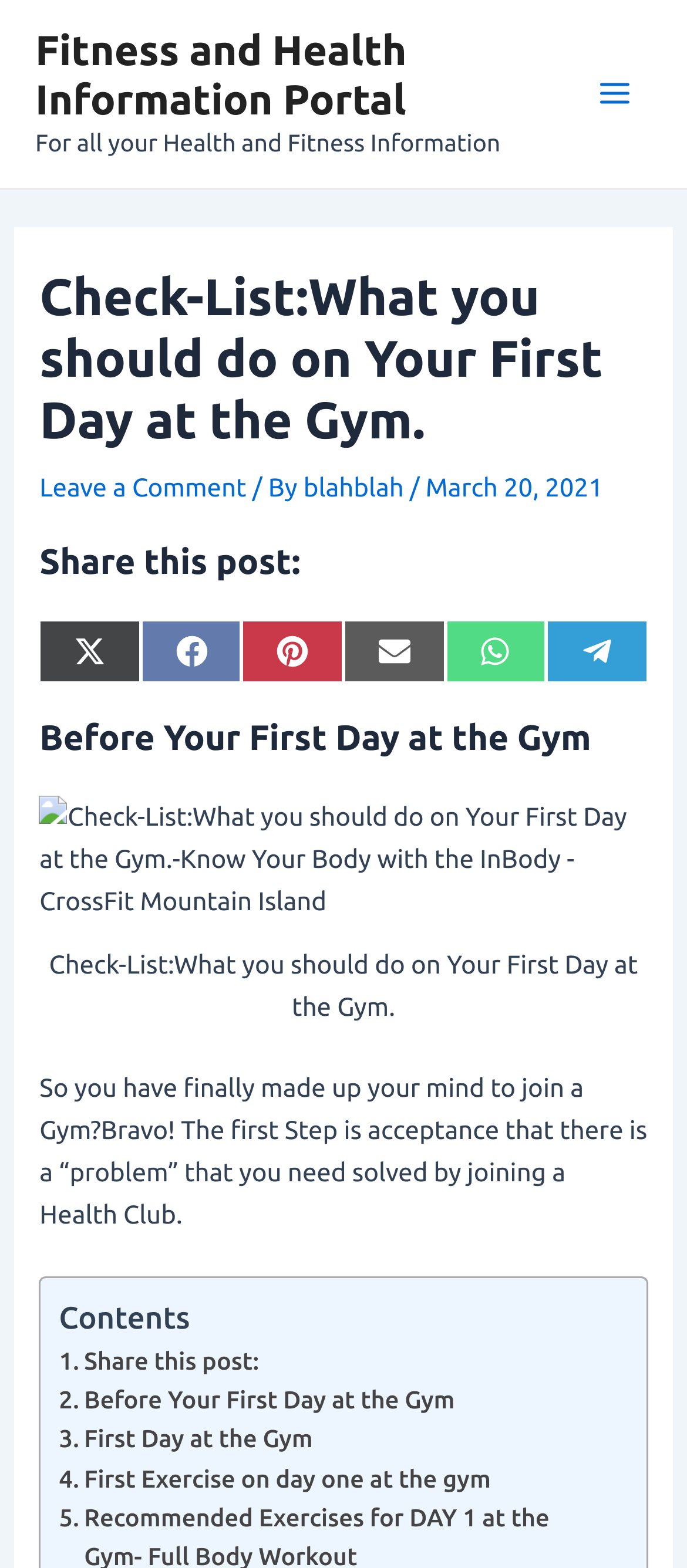Based on the provided description, "Share on X (Twitter)", find the bounding box of the corresponding UI element in the screenshot.

[0.058, 0.395, 0.205, 0.435]